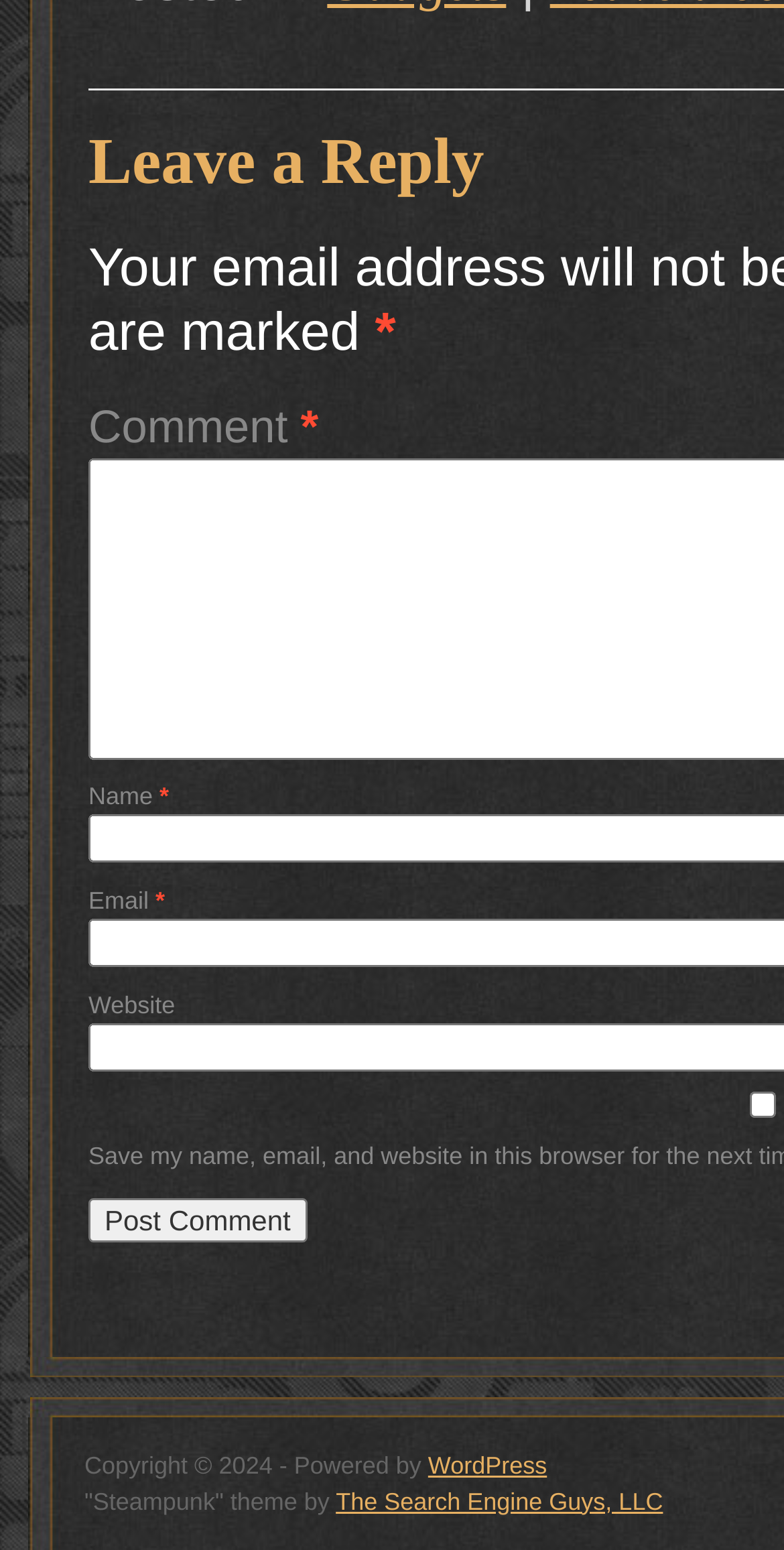What is the purpose of the button at the bottom?
Using the screenshot, give a one-word or short phrase answer.

Post Comment